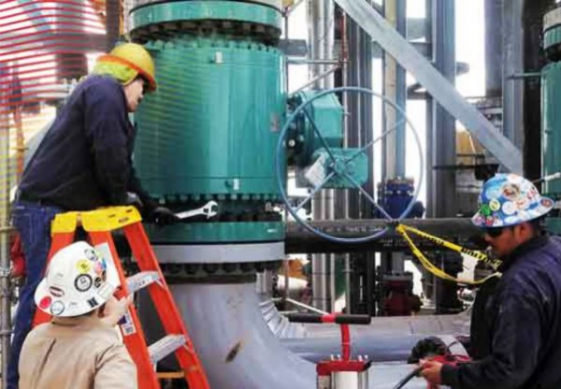Please answer the following query using a single word or phrase: 
What is the child wearing?

safety helmet